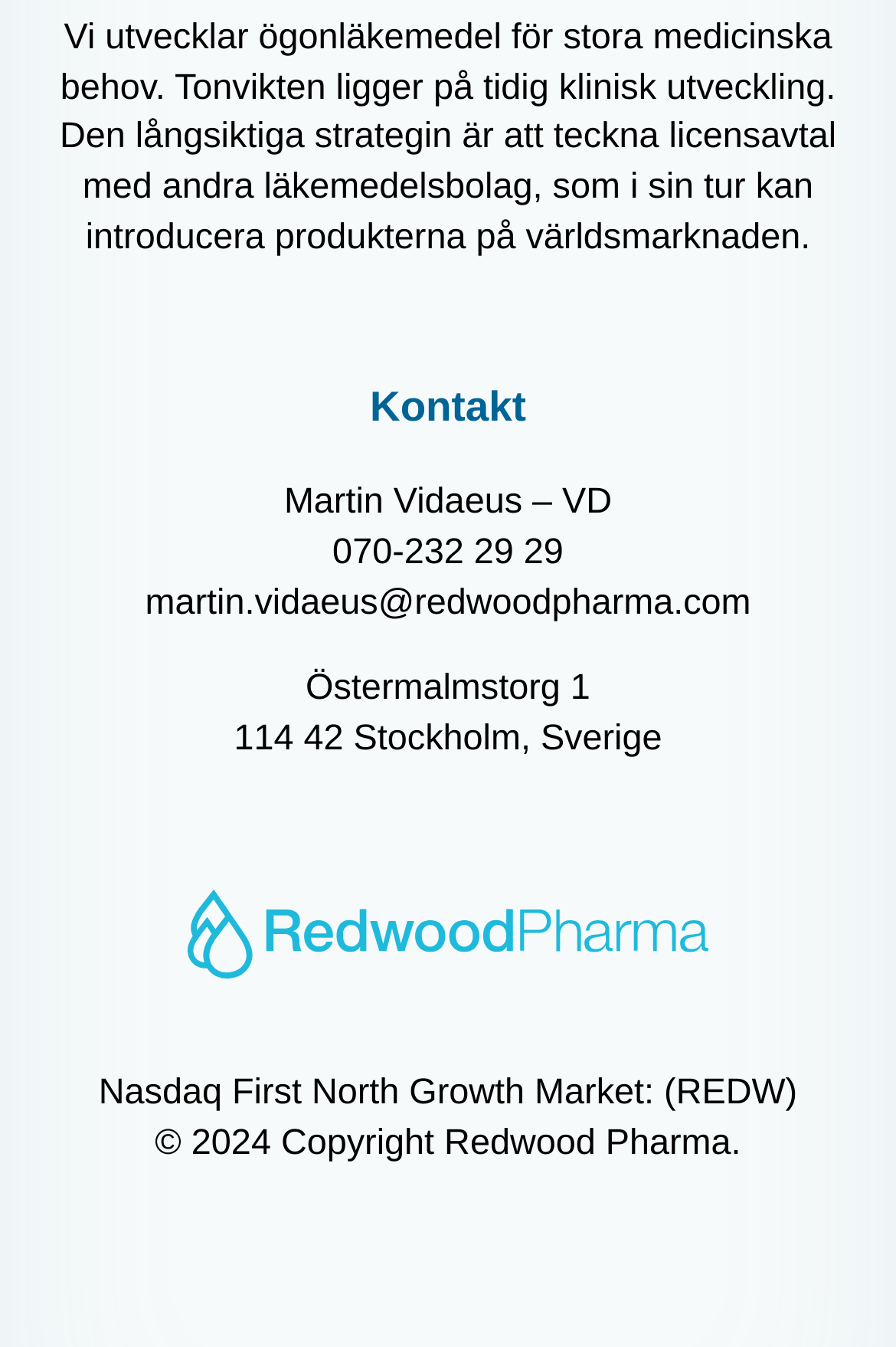Answer the following query concisely with a single word or phrase:
What is the company's focus?

Early clinical development